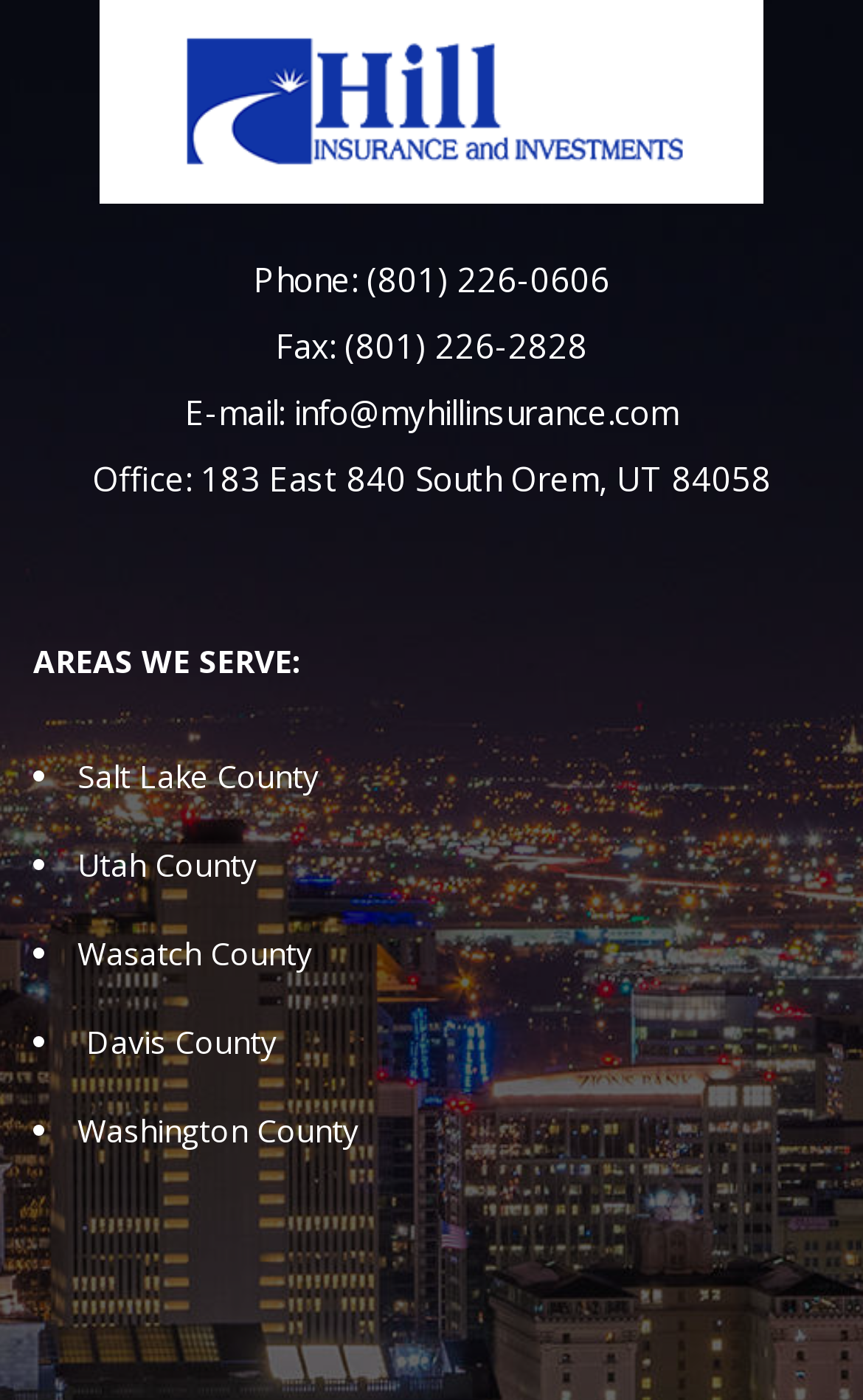Answer the question using only one word or a concise phrase: What is the office address?

183 East 840 South Orem, UT 84058